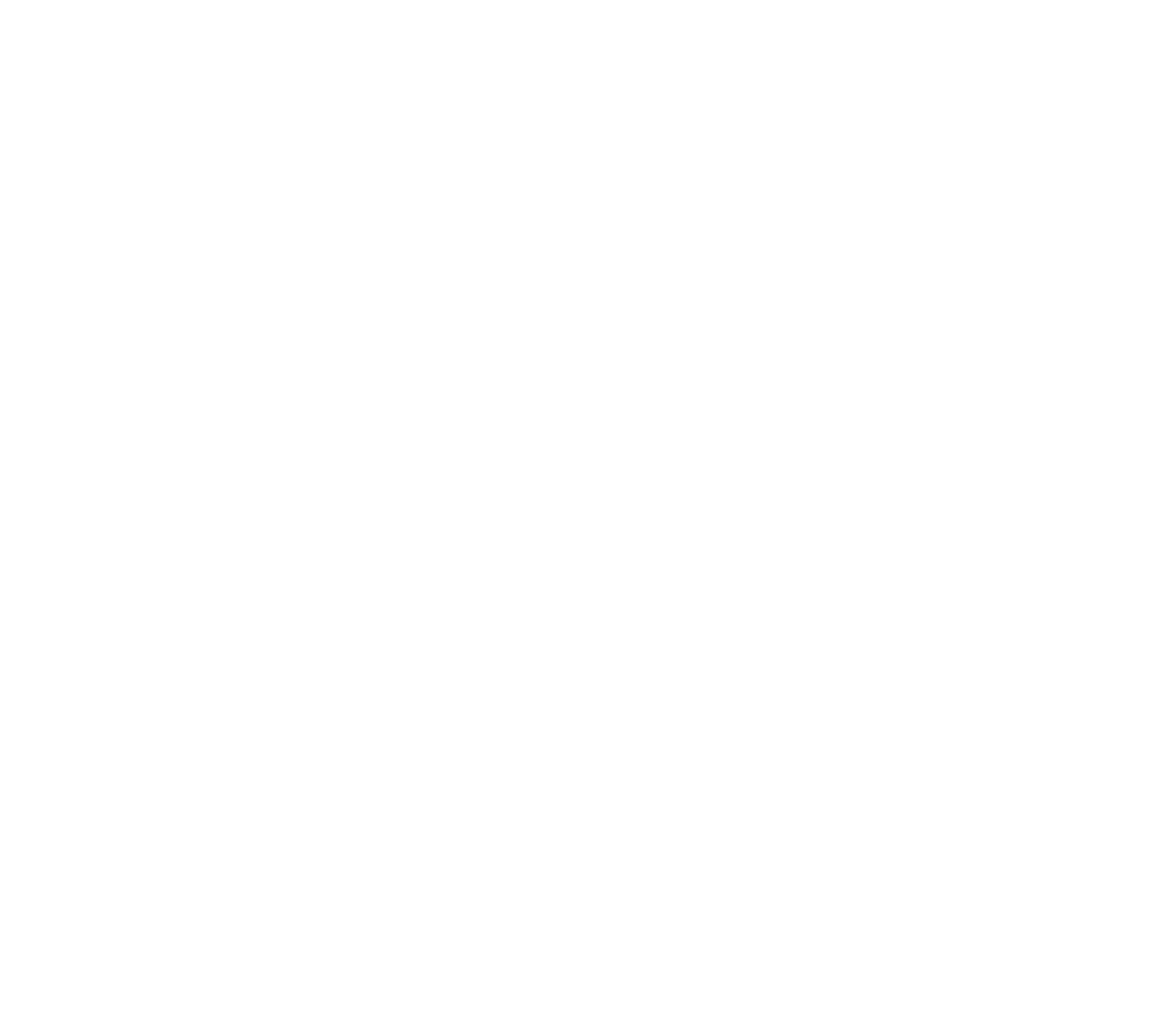Specify the bounding box coordinates of the area to click in order to execute this command: 'Search for something'. The coordinates should consist of four float numbers ranging from 0 to 1, and should be formatted as [left, top, right, bottom].

[0.944, 0.09, 0.959, 0.119]